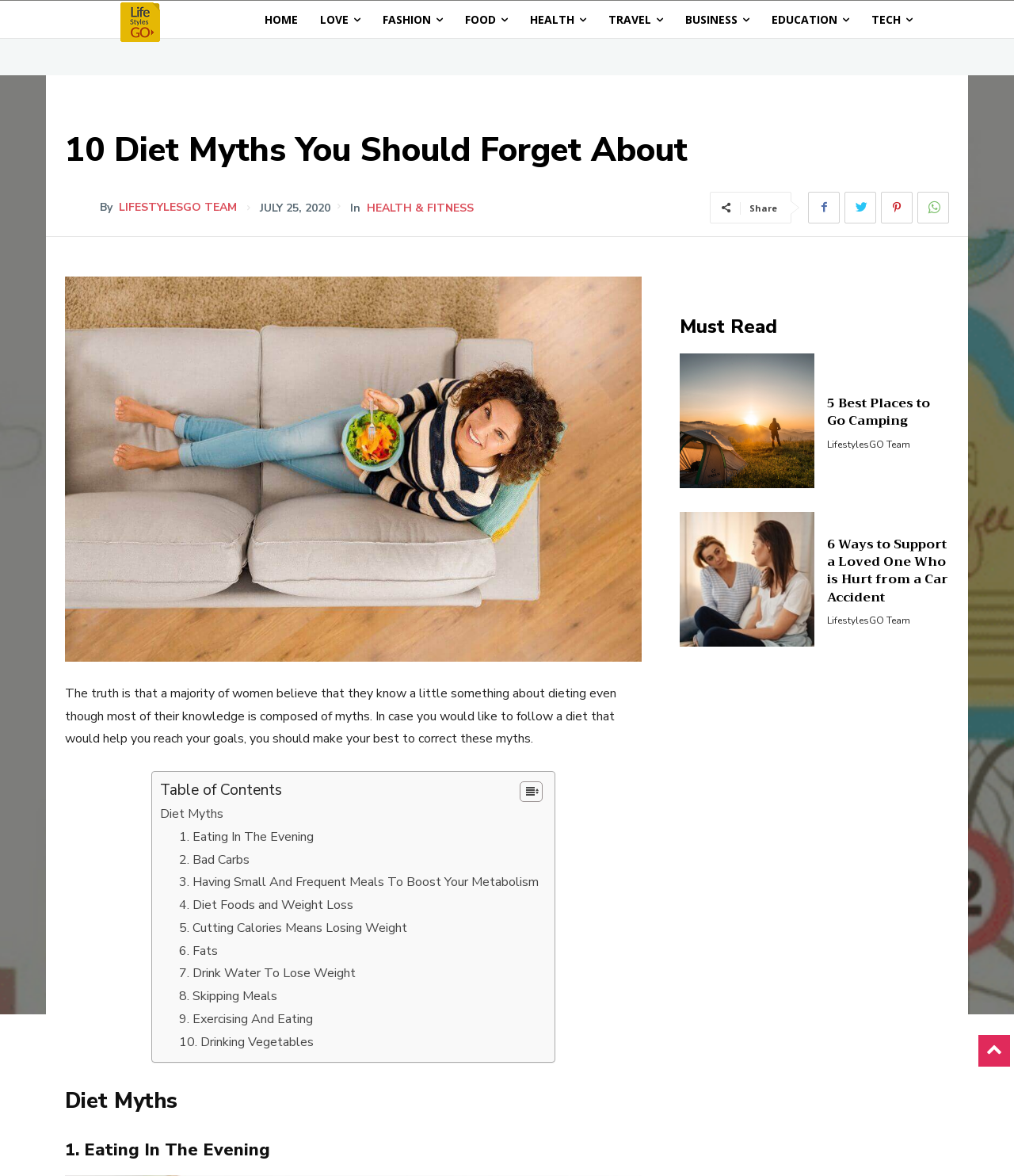Please analyze the image and provide a thorough answer to the question:
What is the category of the article?

The category of the article is indicated by a link at the top of the webpage, which says 'HEALTH & FITNESS'.